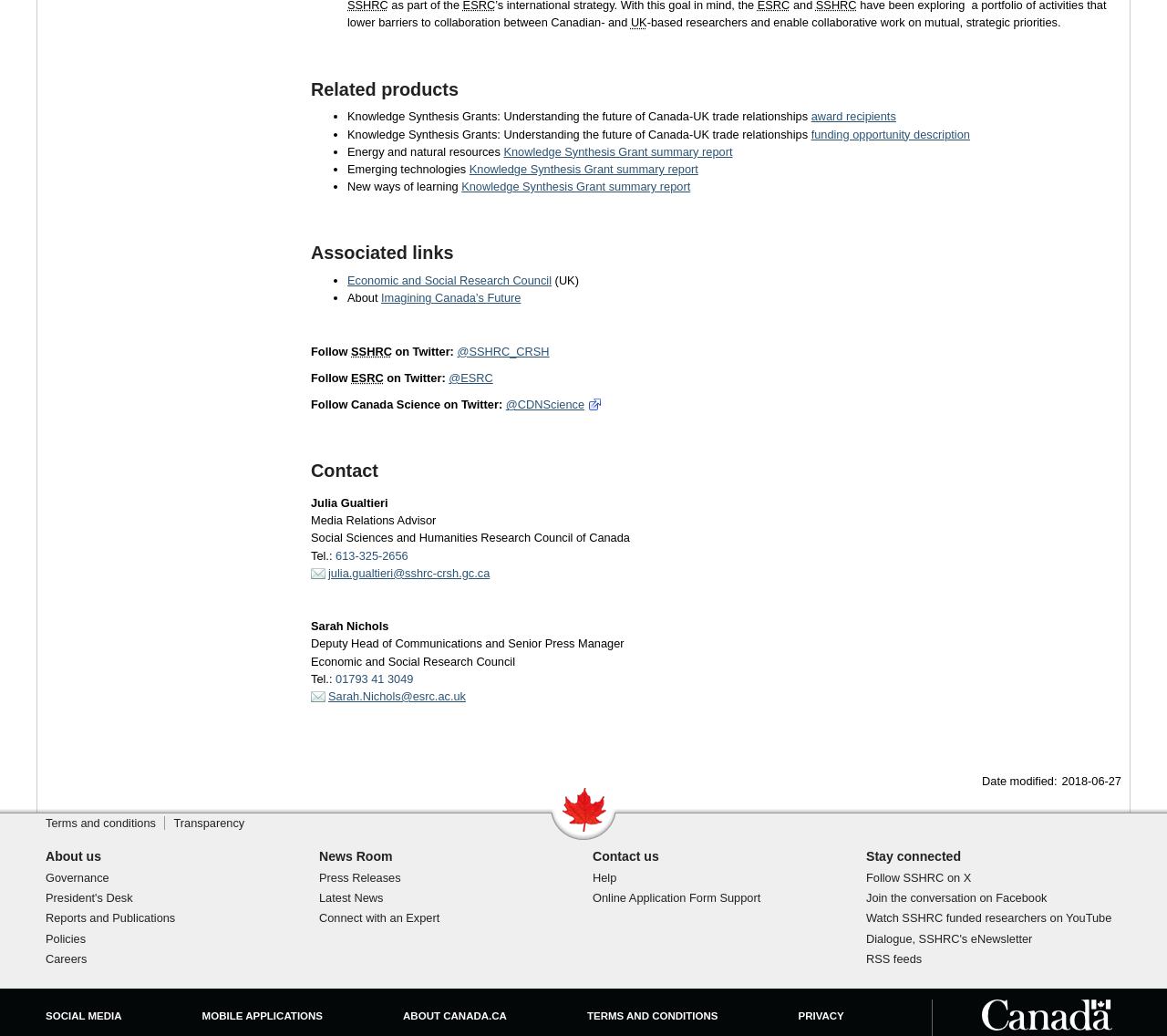Pinpoint the bounding box coordinates of the element to be clicked to execute the instruction: "Follow SSHRC on Twitter".

[0.266, 0.332, 0.301, 0.346]